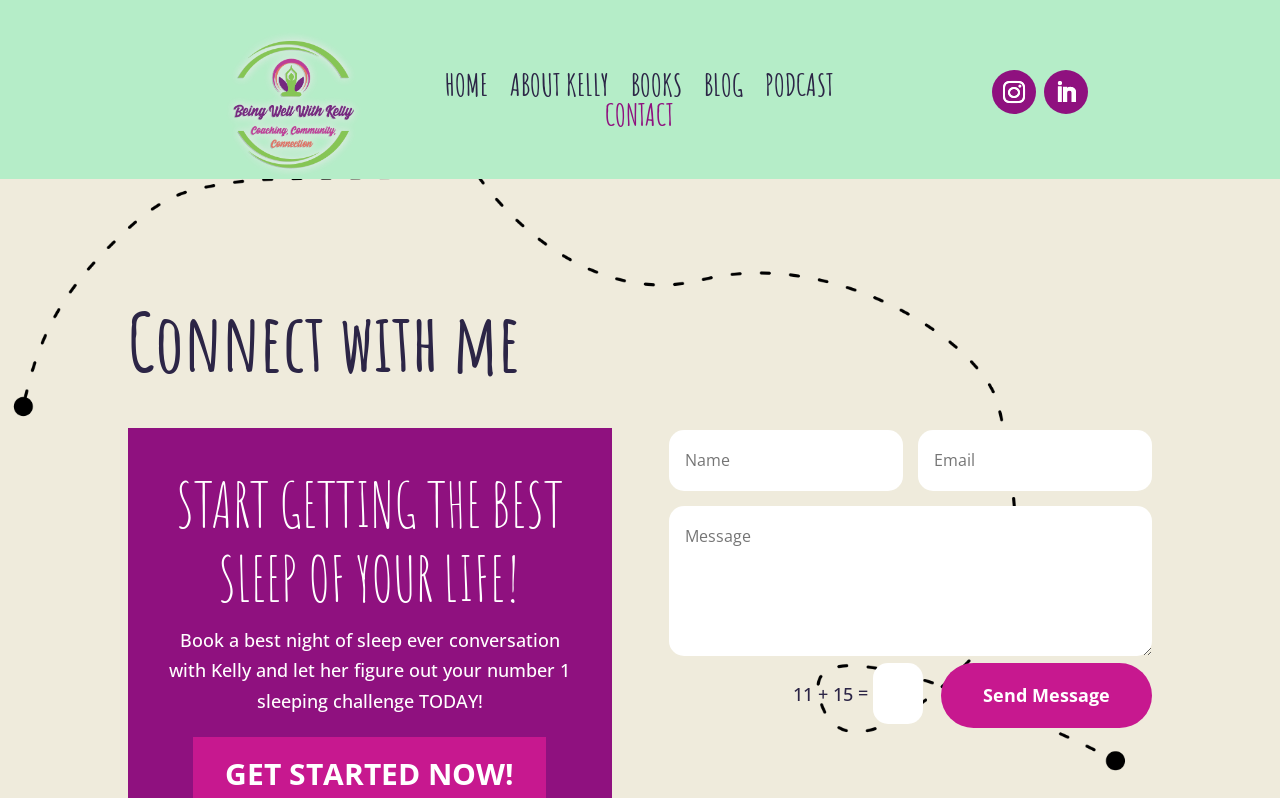Describe every aspect of the webpage in a detailed manner.

This webpage is titled "Contact — Being Well With Kelly". At the top left, there is an image. Above the middle of the page, there are six navigation links: "HOME", "ABOUT KELLY", "BOOKS", "BLOG", "PODCAST", and "CONTACT". These links are aligned horizontally and are positioned near the top of the page.

Below the navigation links, there are two social media links, represented by icons, located at the top right corner of the page. 

Further down, there is a heading that reads "Connect with me" followed by a larger heading that says "START GETTING THE BEST SLEEP OF YOUR LIFE!". Below this heading, there is a paragraph of text that describes booking a conversation with Kelly to figure out one's sleeping challenge.

Underneath the paragraph, there is a contact form with three text boxes and a button labeled "Send Message $". The text boxes are positioned side by side, with the first two boxes on the left and the third box on the right. The button is located at the bottom right of the form. Above the third text box, there is a simple math equation "11 + 15" with a text box to input the answer.